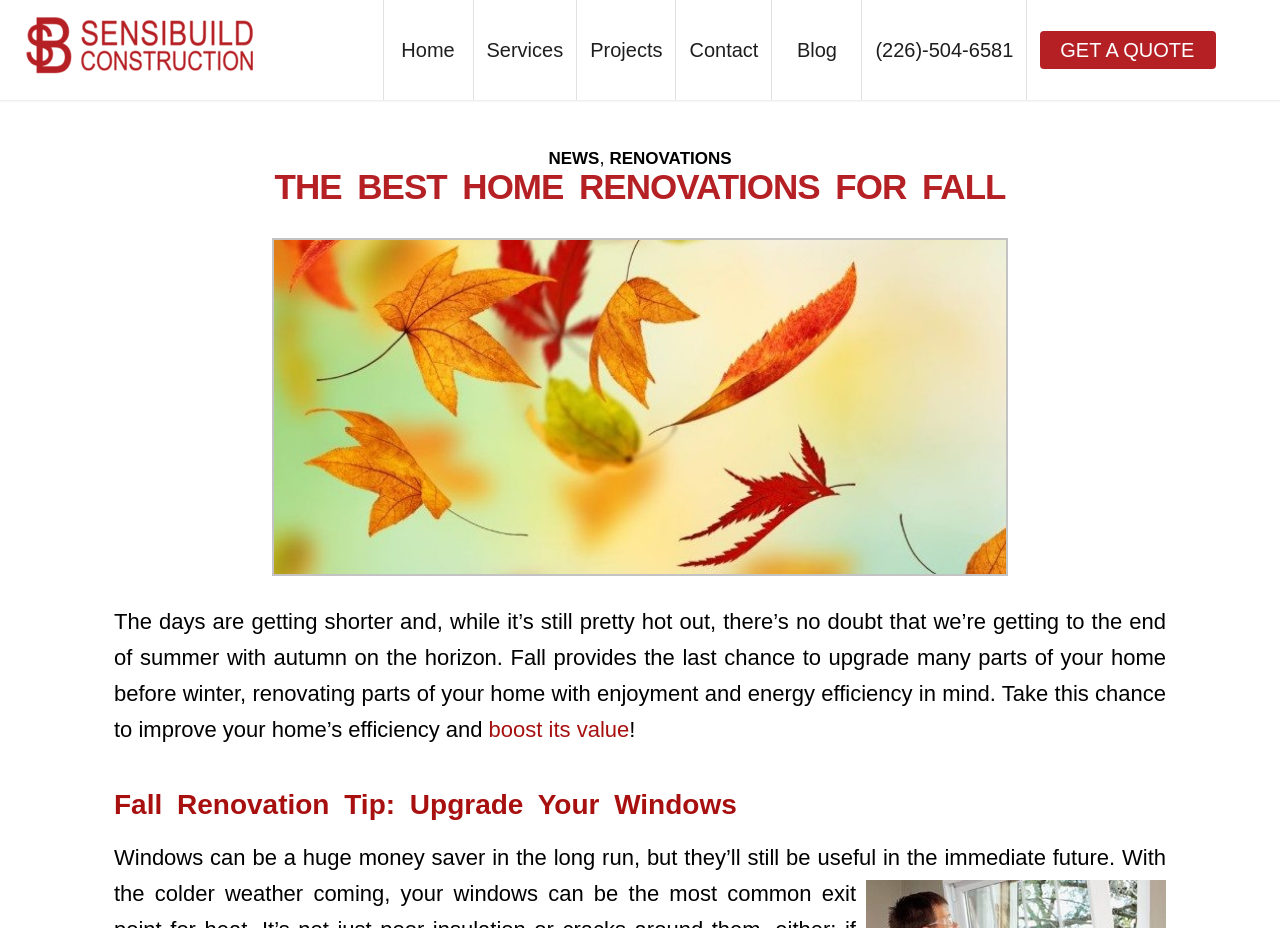Given the element description GET A QUOTE, identify the bounding box coordinates for the UI element on the webpage screenshot. The format should be (top-left x, top-left y, bottom-right x, bottom-right y), with values between 0 and 1.

[0.802, 0.0, 0.96, 0.108]